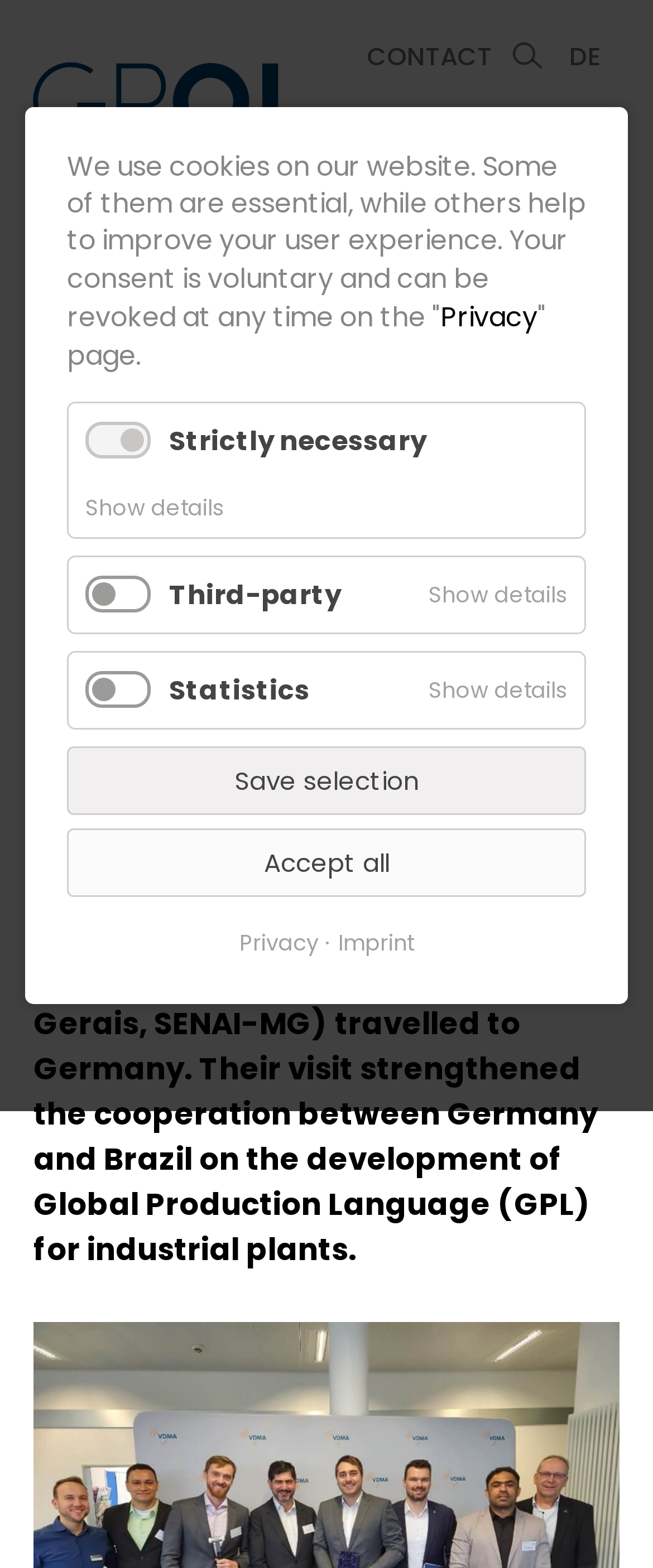Use the information in the screenshot to answer the question comprehensively: What is the purpose of the Brazilian delegation's visit to Germany?

I analyzed the main text on the webpage and found the sentence 'Their visit strengthened the cooperation between Germany and Brazil on the development of Global Production Language (GPL) for industrial plants.' which explains the purpose of the visit.